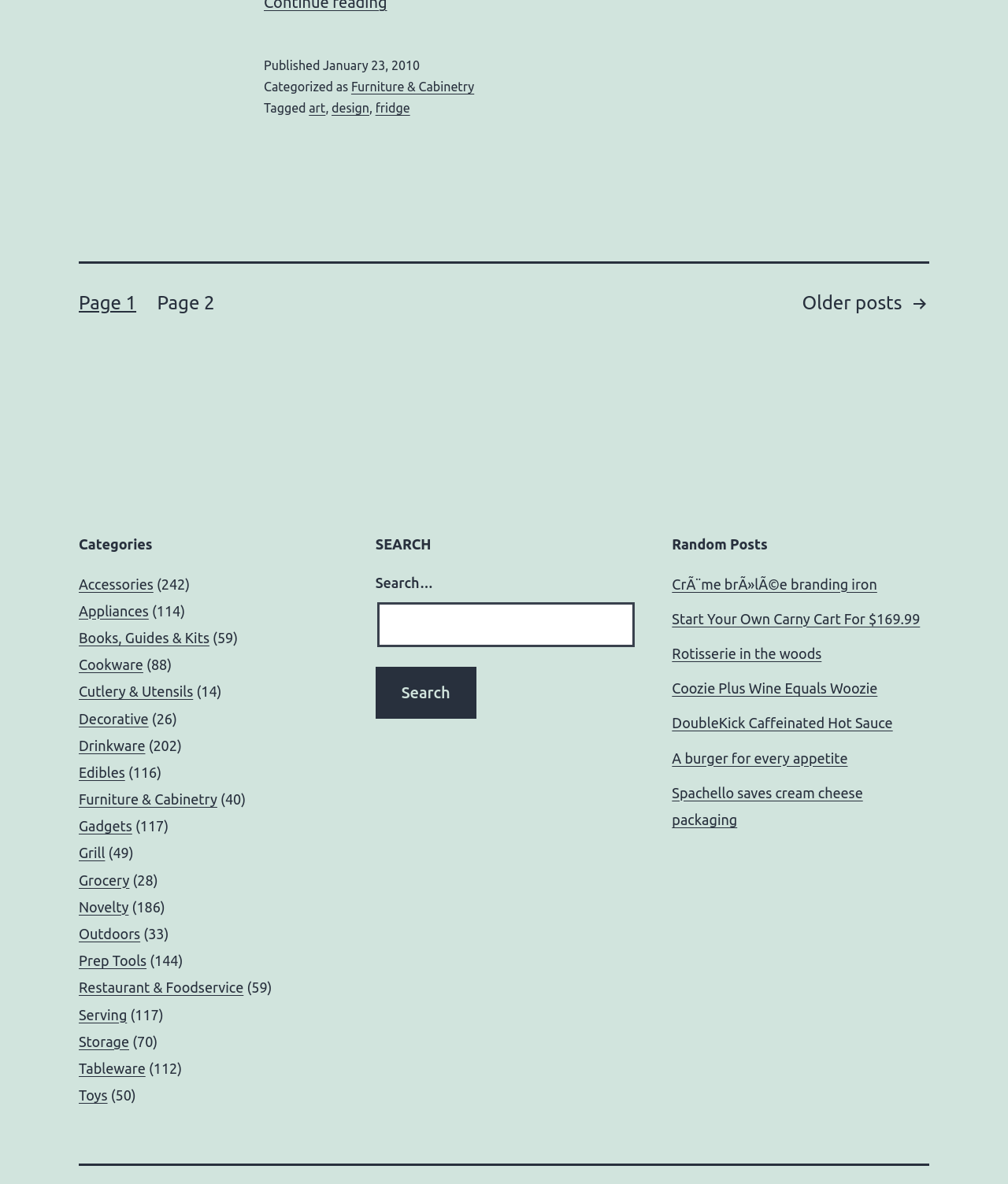Find the bounding box coordinates for the area that should be clicked to accomplish the instruction: "Browse categories".

[0.078, 0.482, 0.333, 0.936]